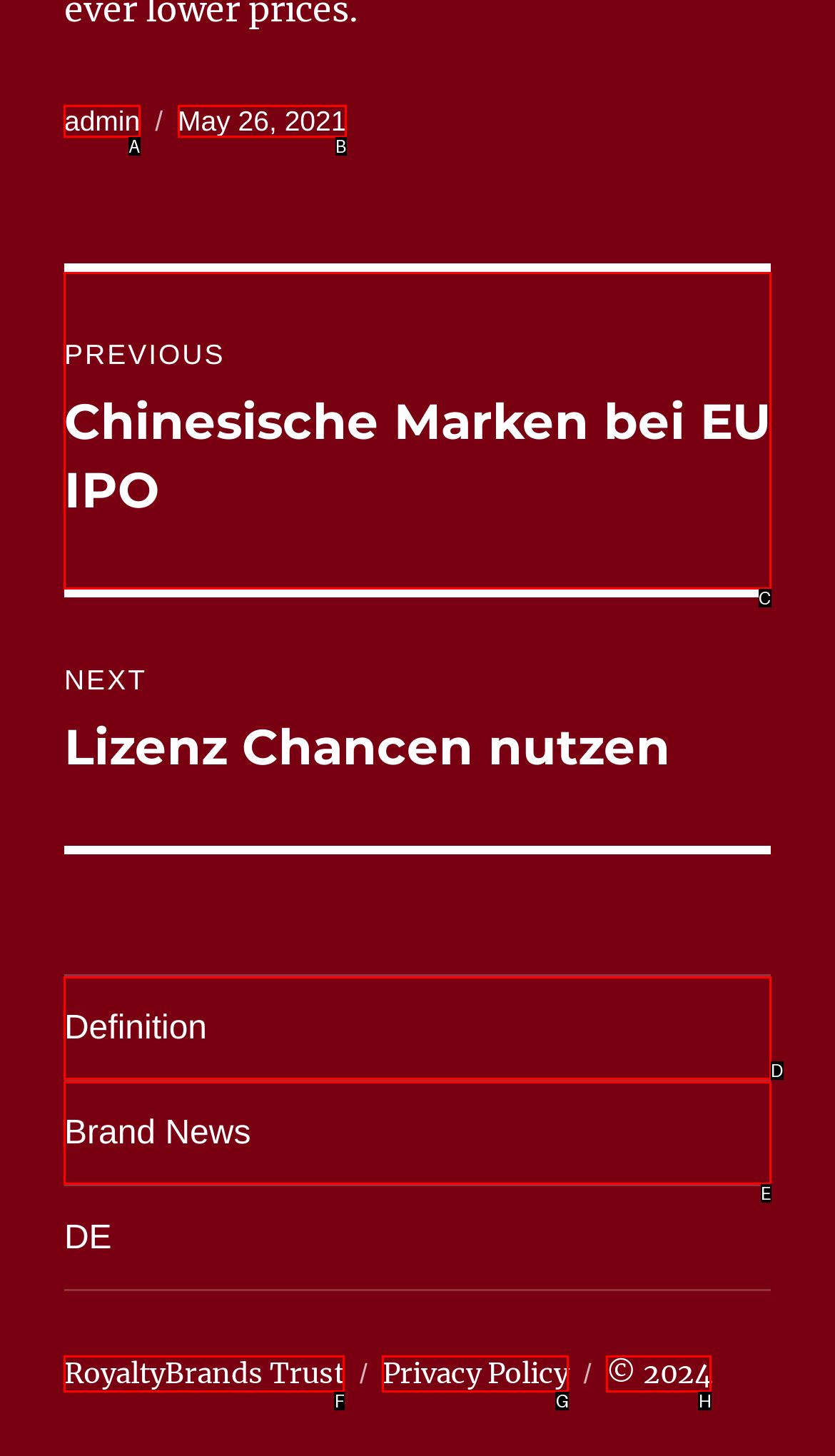Identify which HTML element aligns with the description: Definition
Answer using the letter of the correct choice from the options available.

D